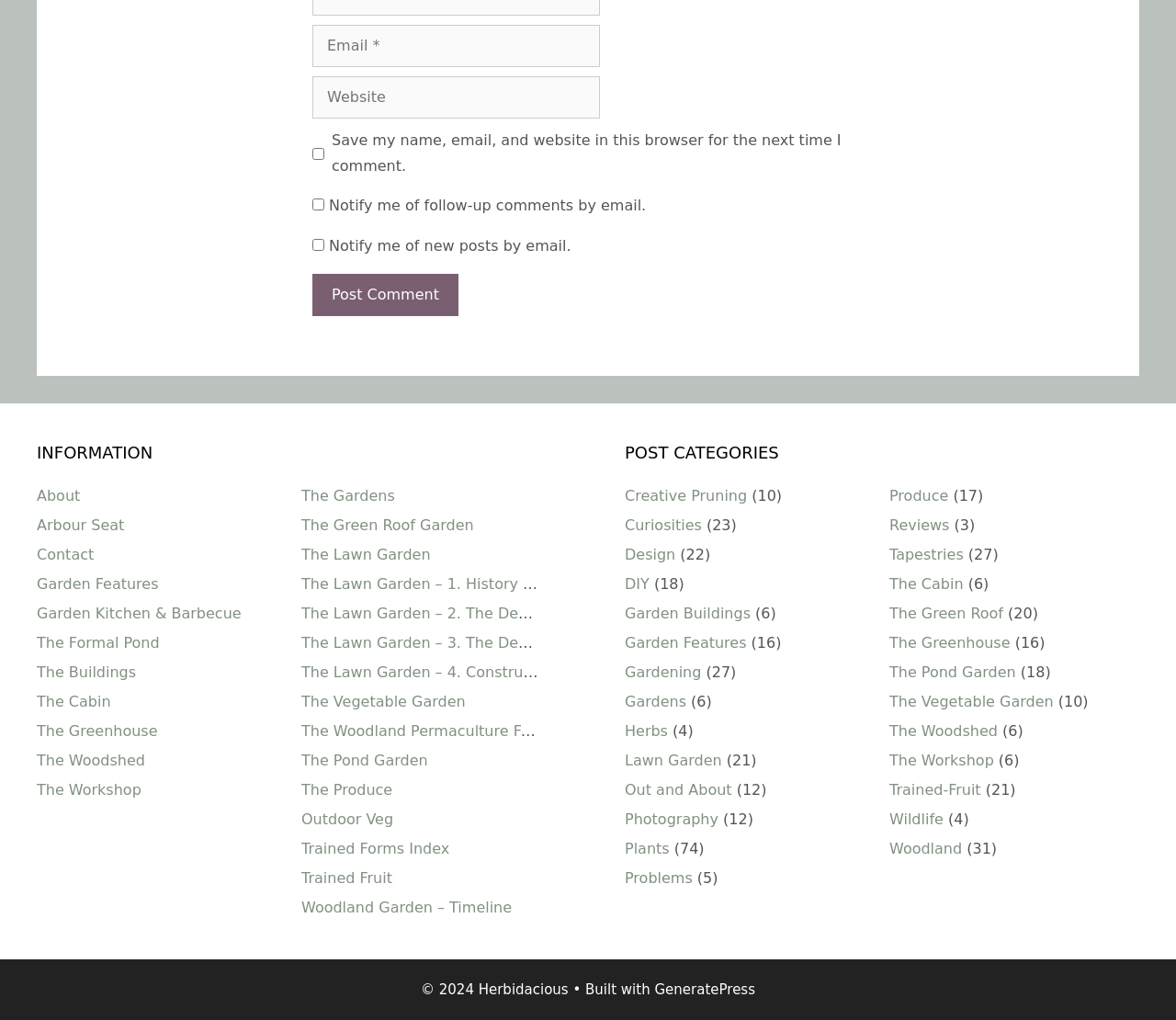Pinpoint the bounding box coordinates of the element to be clicked to execute the instruction: "Click 'About'".

[0.031, 0.478, 0.068, 0.495]